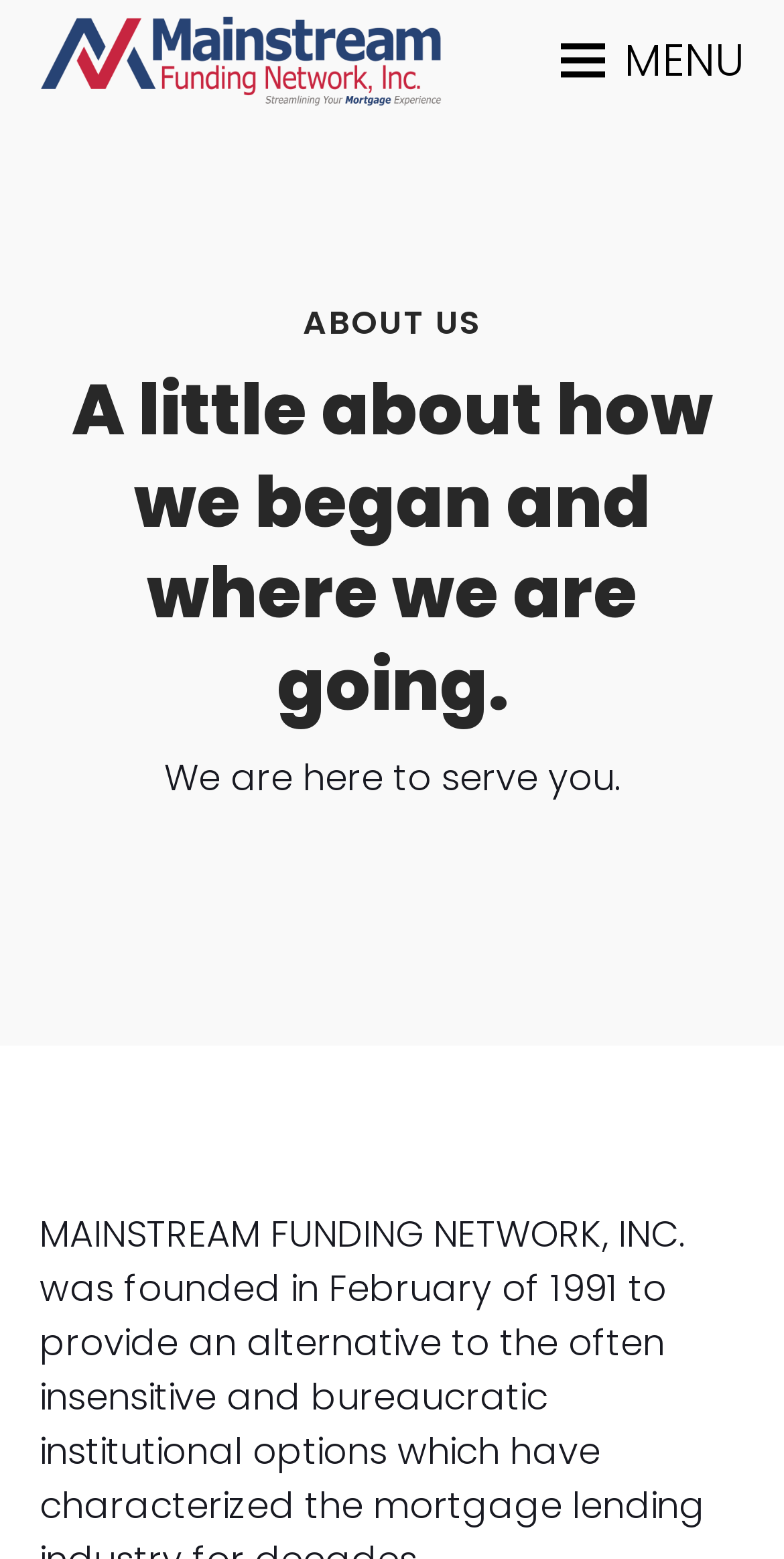Is the menu expanded?
Based on the image, answer the question in a detailed manner.

The button element has an attribute 'expanded' set to 'False', indicating that the menu is not expanded by default. This suggests that the user needs to click the button to expand the menu.